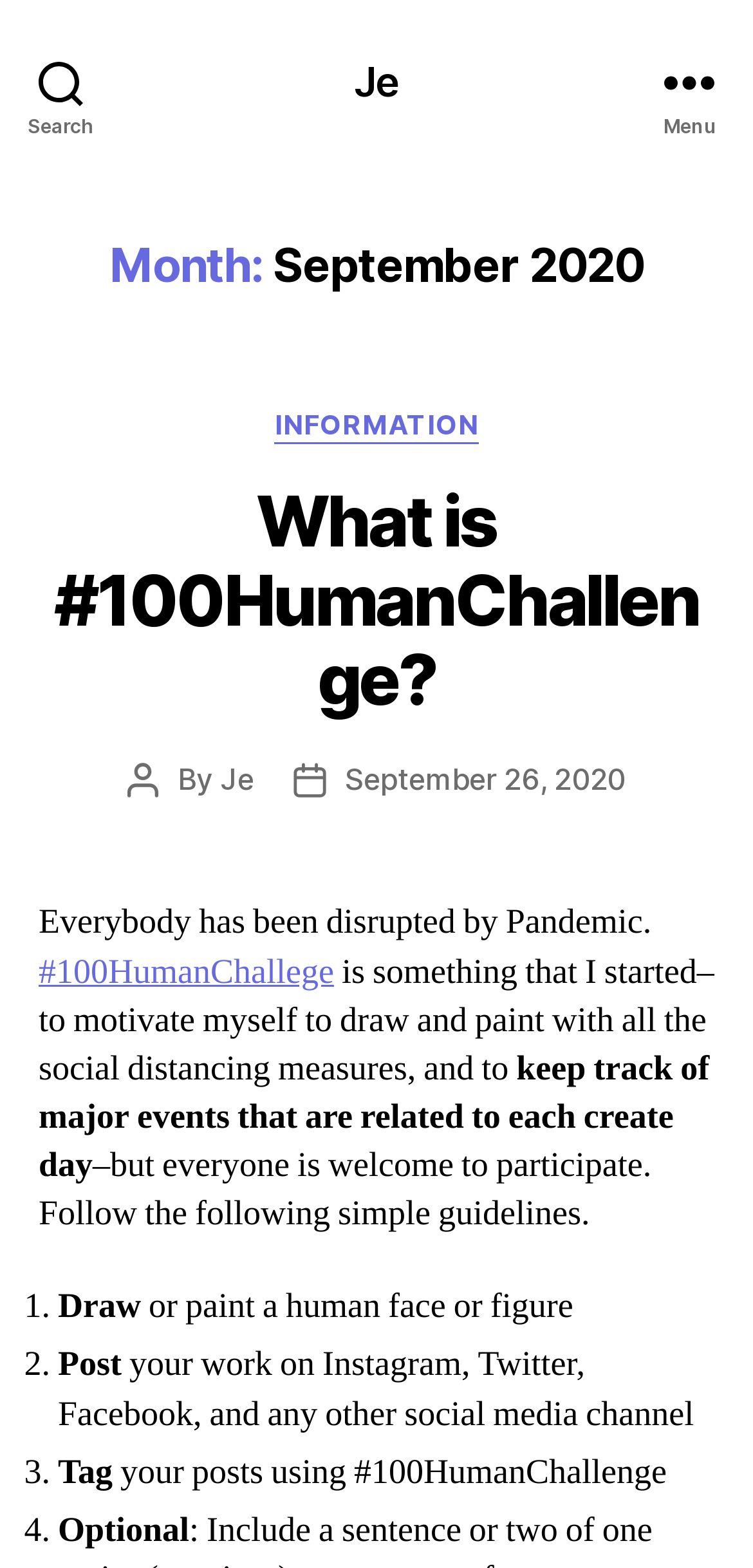Create an elaborate caption for the webpage.

The webpage appears to be a blog post or article about the #100HumanChallenge, a personal project started by the author, Je, to motivate themselves to draw and paint during the pandemic. 

At the top of the page, there is a search button on the left and a menu button on the right. Below these buttons, there is a header section that displays the title "Month: September 2020" and a subheading with links to categories and a specific topic, "What is #100HumanChallenge?".

The main content of the page is divided into sections. The first section introduces the #100HumanChallenge, explaining that it was started by the author to motivate themselves to create art during the pandemic, but is open to everyone to participate. 

Below this introduction, there are guidelines for participating in the challenge, presented in a numbered list. The list consists of four items: drawing or painting a human face or figure, posting the work on social media, tagging the posts with #100HumanChallenge, and an optional step. 

Throughout the page, there are links to other relevant topics, such as the author's profile and specific dates. The text is organized in a clear and readable manner, with headings and subheadings used to separate different sections of content.